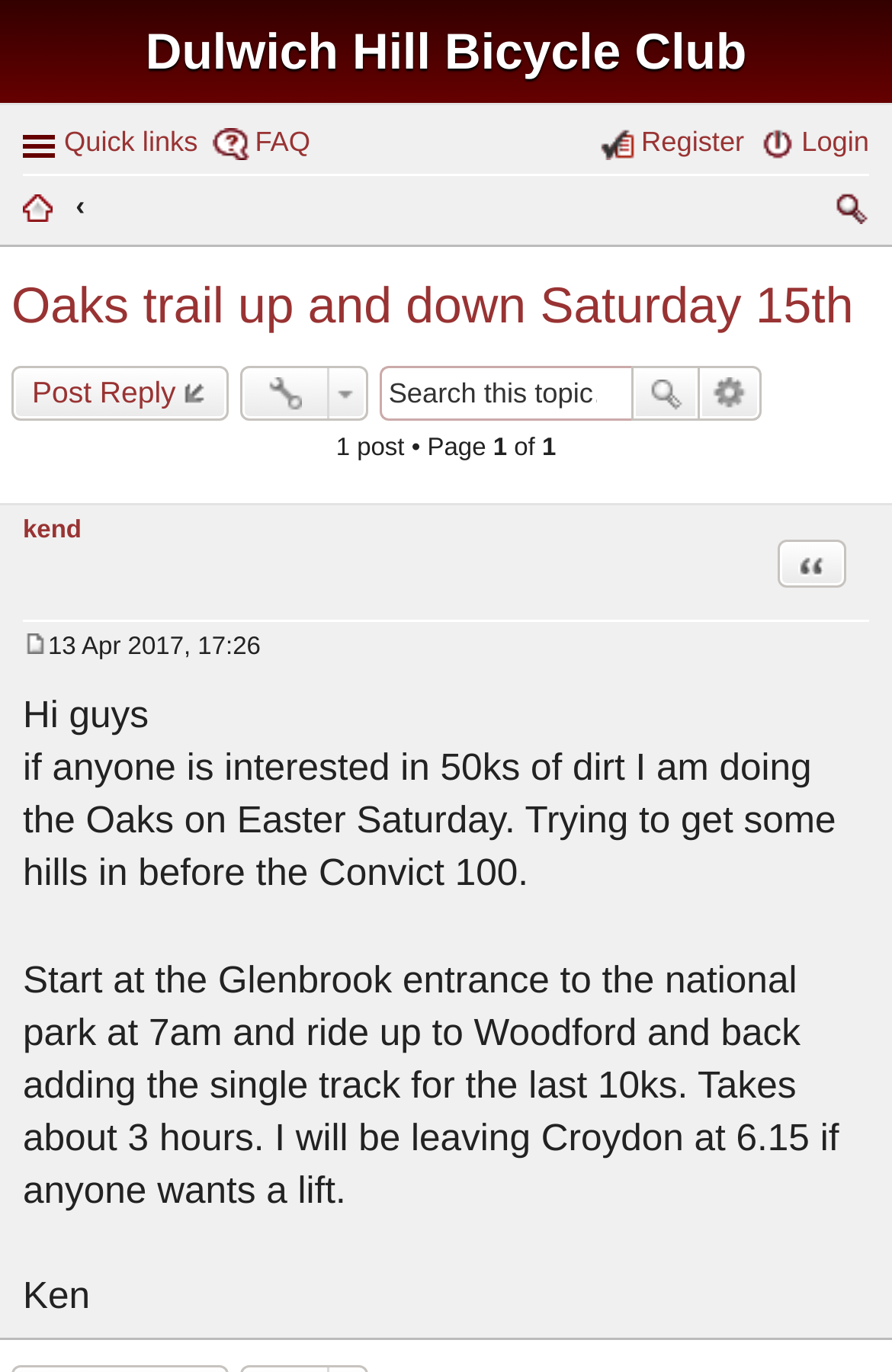What is the topic of the discussion?
Analyze the screenshot and provide a detailed answer to the question.

I found the answer by looking at the heading element with the text 'Oaks trail up and down Saturday 15th' which is a prominent element on the webpage, indicating that it is the topic of the discussion.